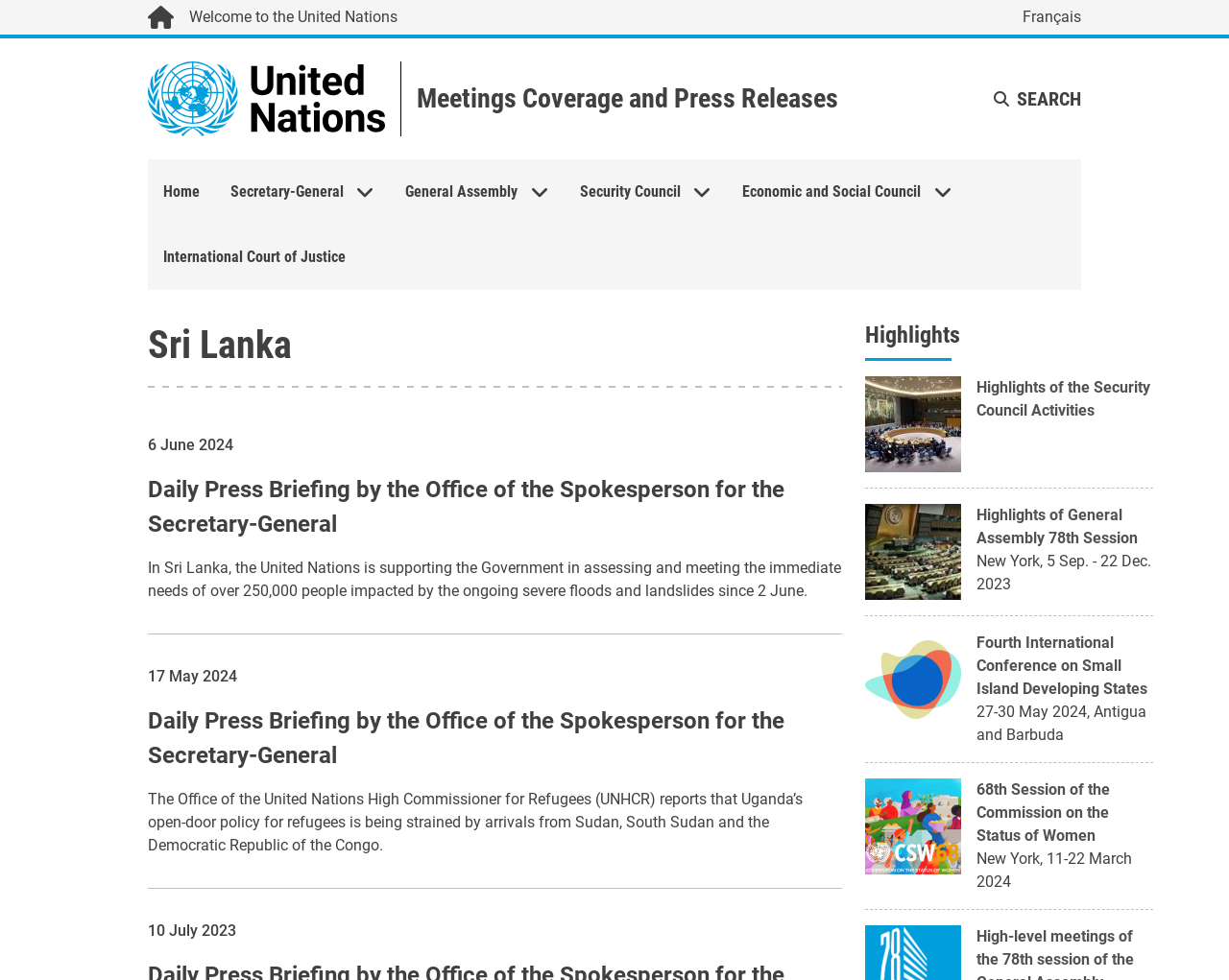Calculate the bounding box coordinates of the UI element given the description: "title="United Nations"".

[0.12, 0.09, 0.313, 0.109]